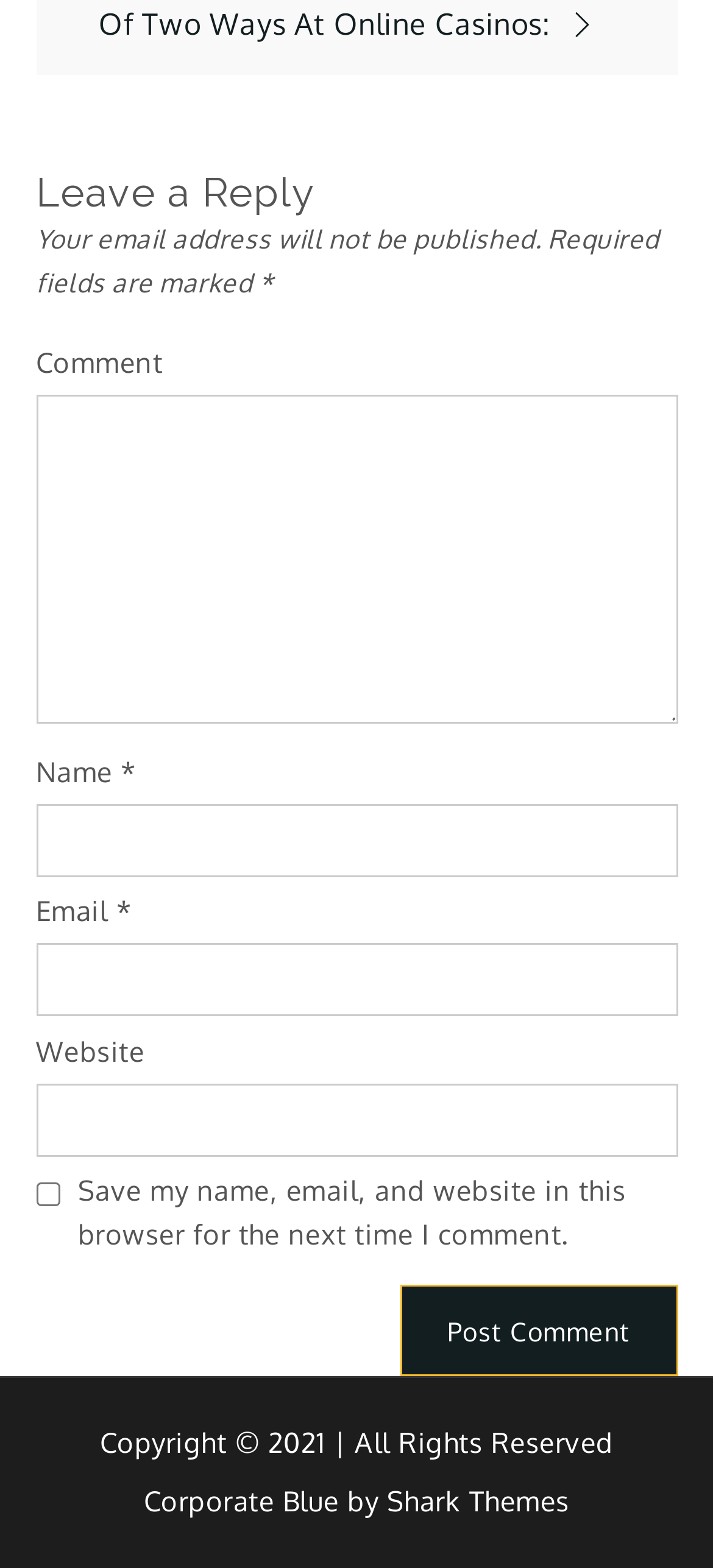Please analyze the image and provide a thorough answer to the question:
What is the copyright year of the website?

The footer of the website contains a copyright notice 'Copyright © 2021 | All Rights Reserved', indicating that the copyright year is 2021.